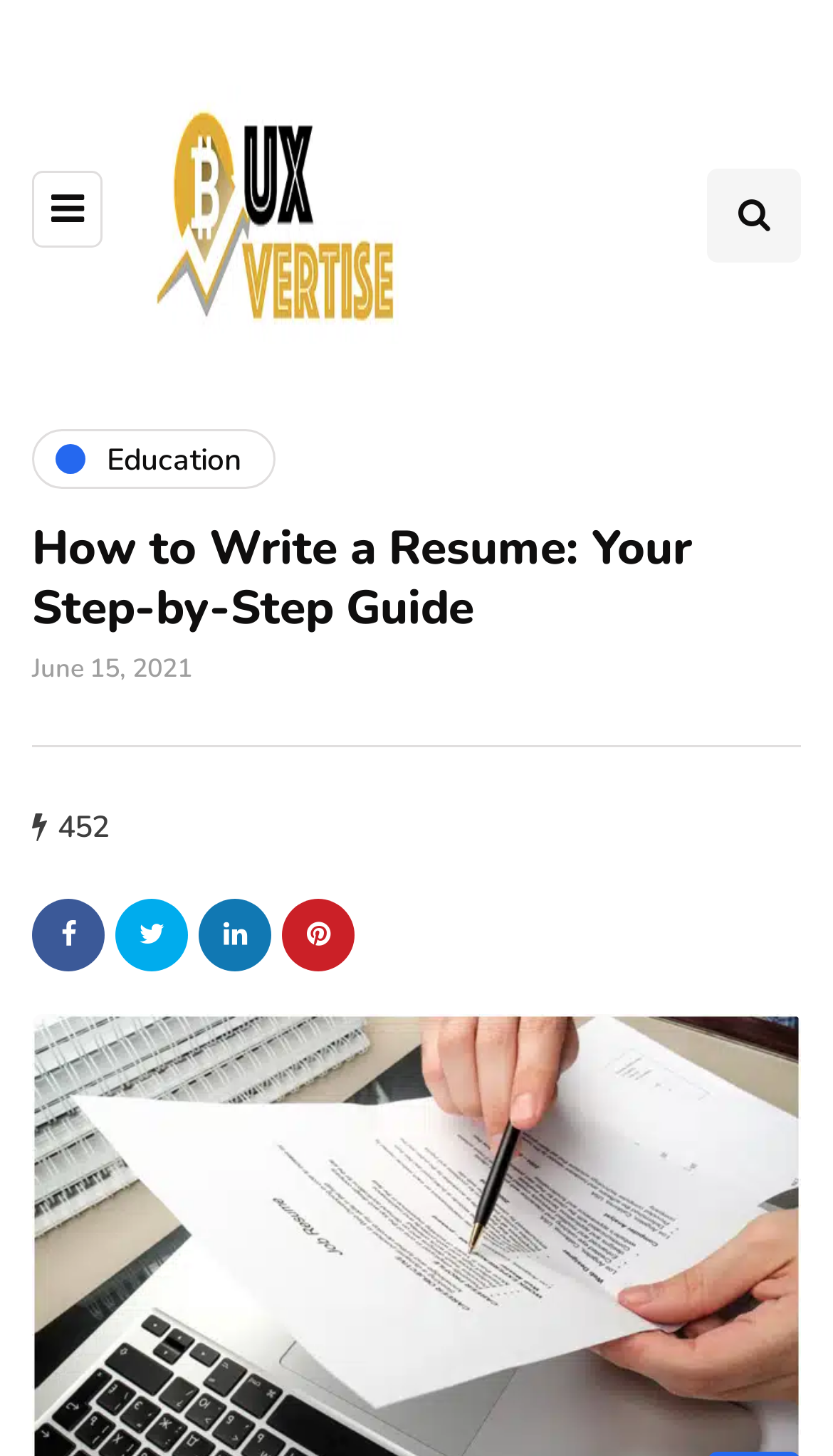Utilize the information from the image to answer the question in detail:
How many views does the article have?

I determined the number of views by looking at the StaticText element with the text '452' below the main heading, which is likely to be the view count of the article.